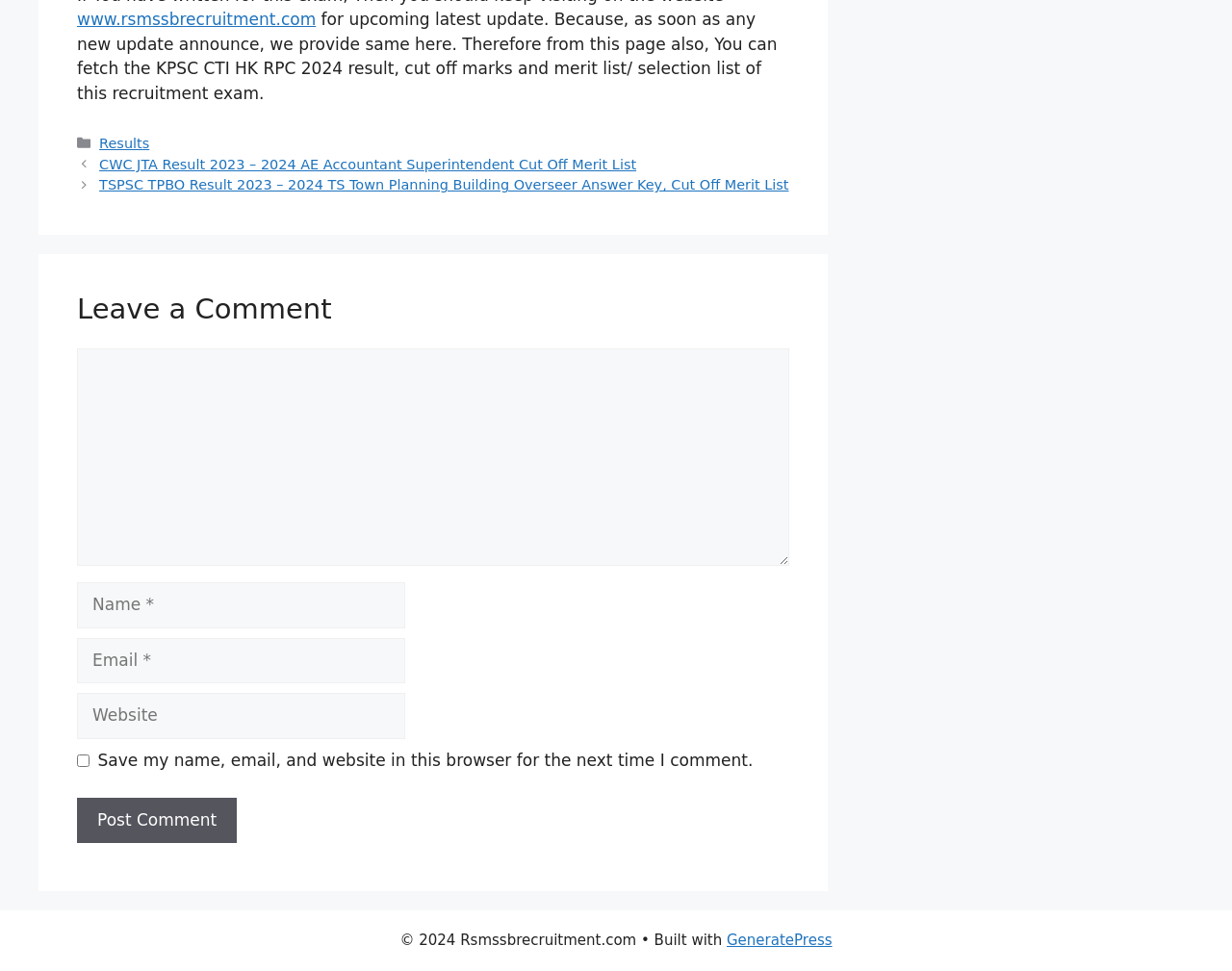Please provide a detailed answer to the question below by examining the image:
What can users do in the comment section?

The presence of a textbox for comment, name, email, and website, along with a 'Post Comment' button, indicates that users can leave a comment on this webpage.